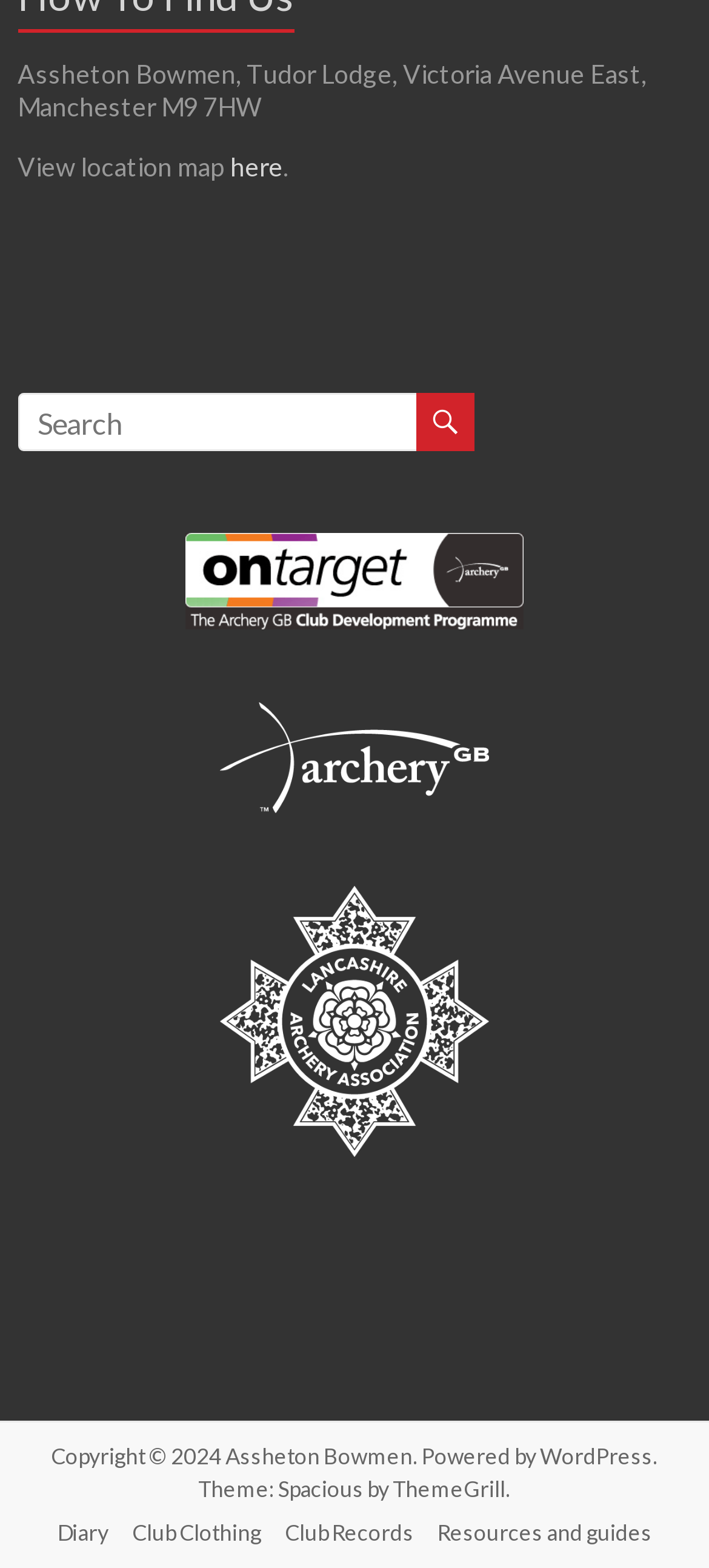What is the copyright year?
Answer with a single word or short phrase according to what you see in the image.

2024